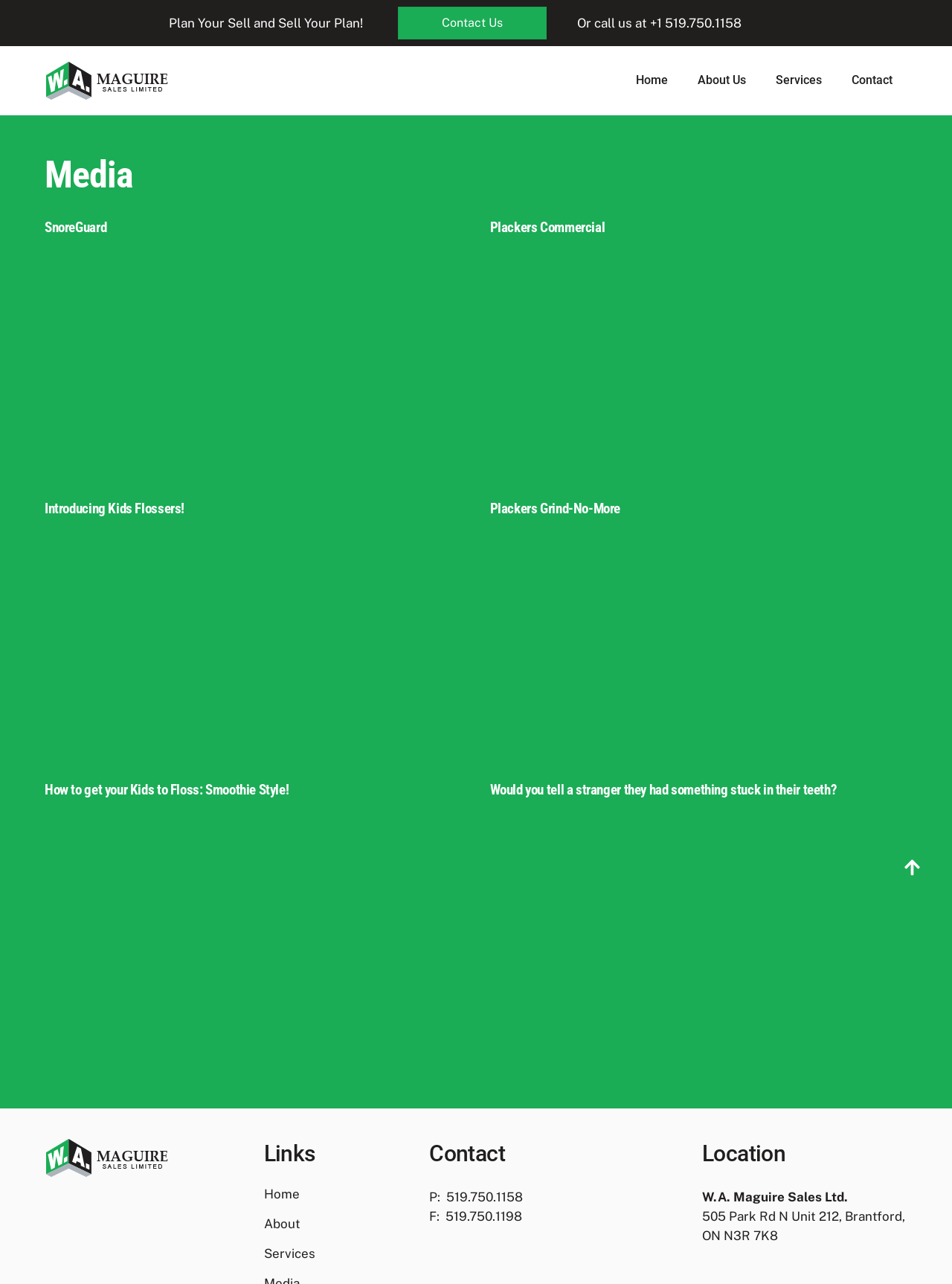Carefully examine the image and provide an in-depth answer to the question: What is the phone number to call?

I found the phone number by looking at the link with the text '+1 519.750.1158' which is located at the top right corner of the webpage, next to the 'Contact Us' link.